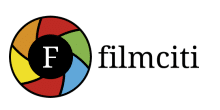How many colors are used in the logo?
Carefully analyze the image and provide a detailed answer to the question.

The circular emblem of the Filmciti logo consists of segments in 5 vibrant colors, which are red, green, blue, yellow, and black, representing creativity and the film industry.